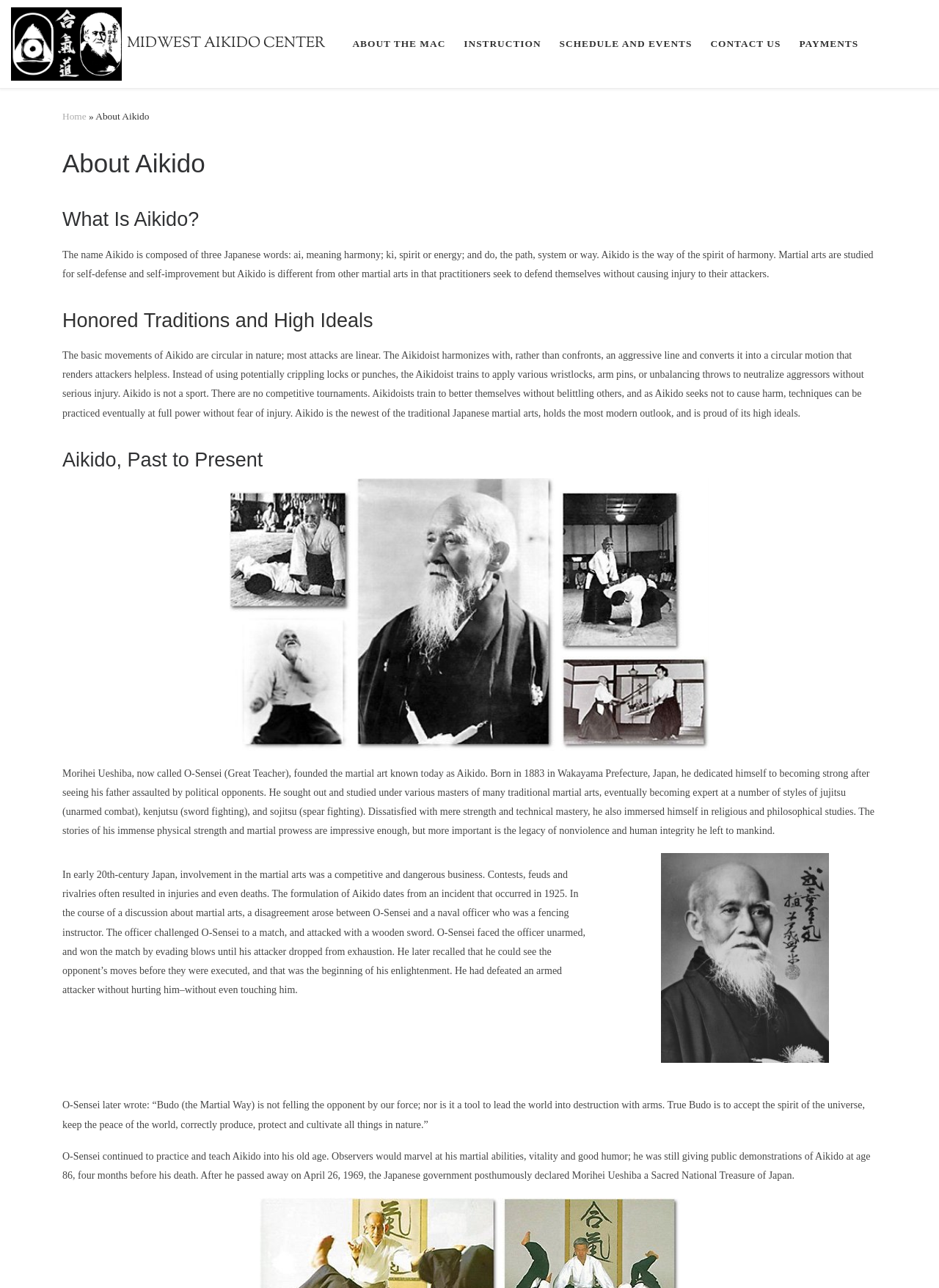Please specify the bounding box coordinates for the clickable region that will help you carry out the instruction: "Learn about 'INSTRUCTION'".

[0.489, 0.023, 0.581, 0.046]